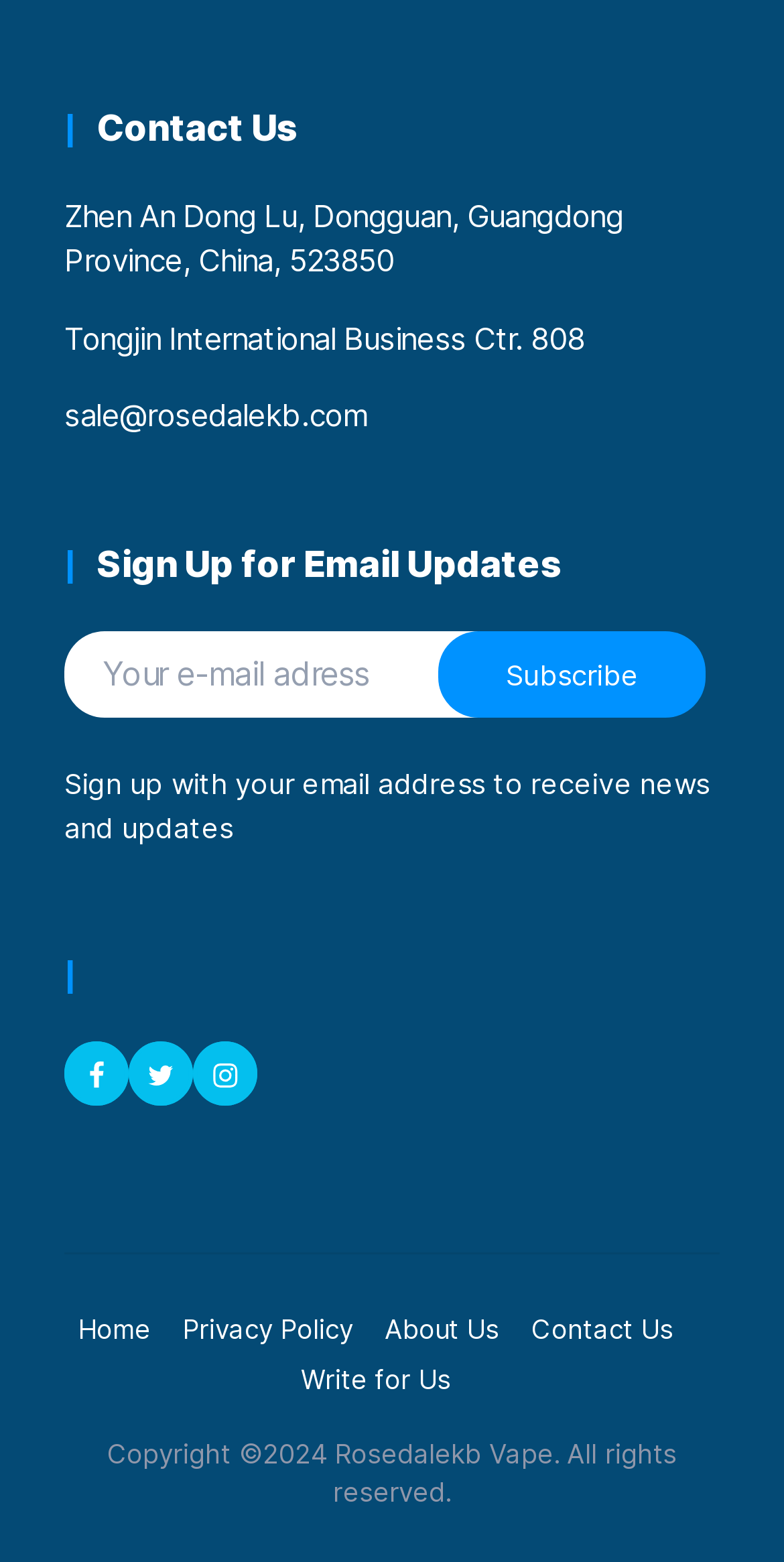Please find the bounding box coordinates of the section that needs to be clicked to achieve this instruction: "Follow on Facebook".

[0.082, 0.666, 0.164, 0.708]